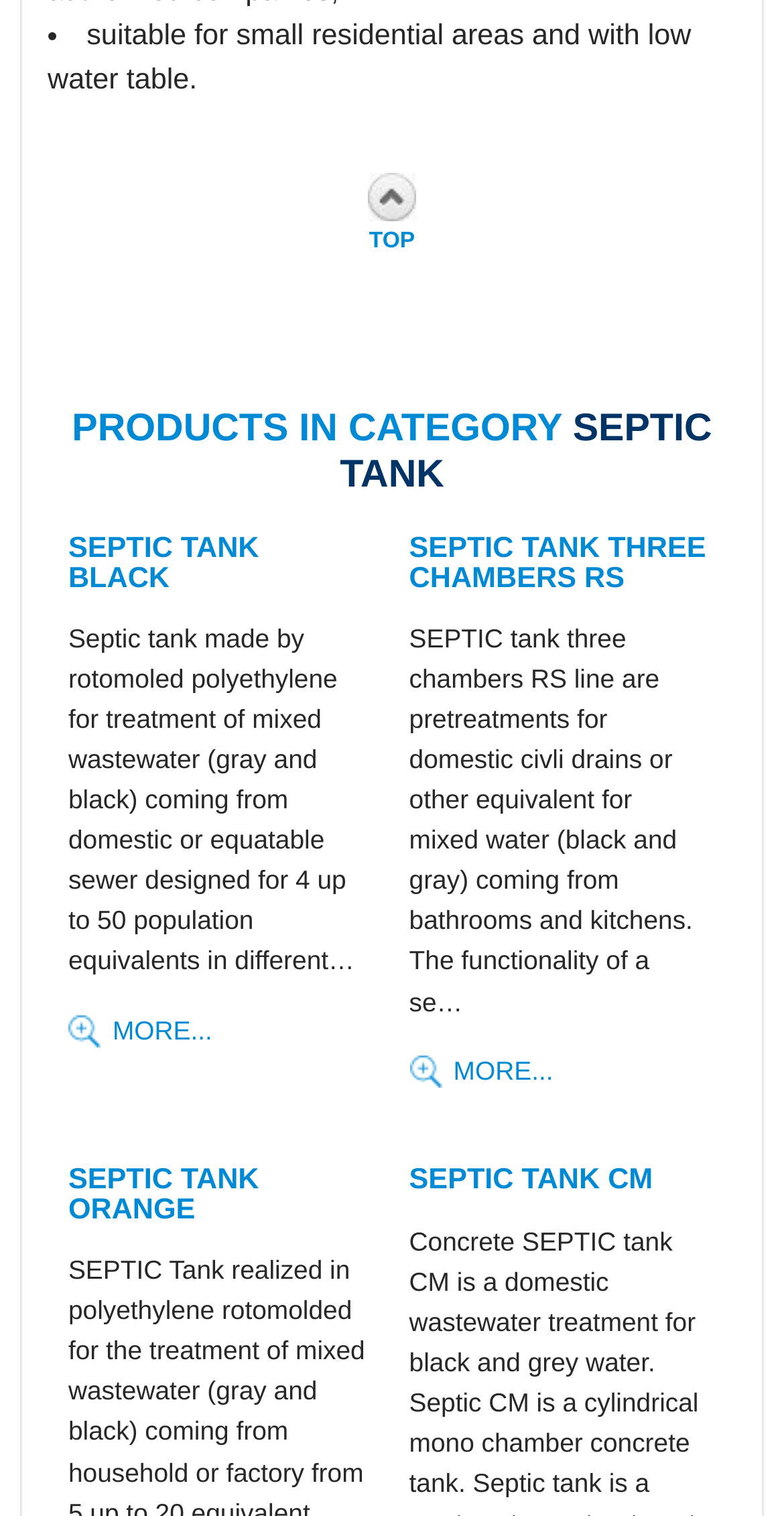What is the main category of products on this webpage?
Please provide an in-depth and detailed response to the question.

I read the heading 'PRODUCTS IN CATEGORY SEPTIC TANK' and inferred that the main category of products on this webpage is septic tanks.